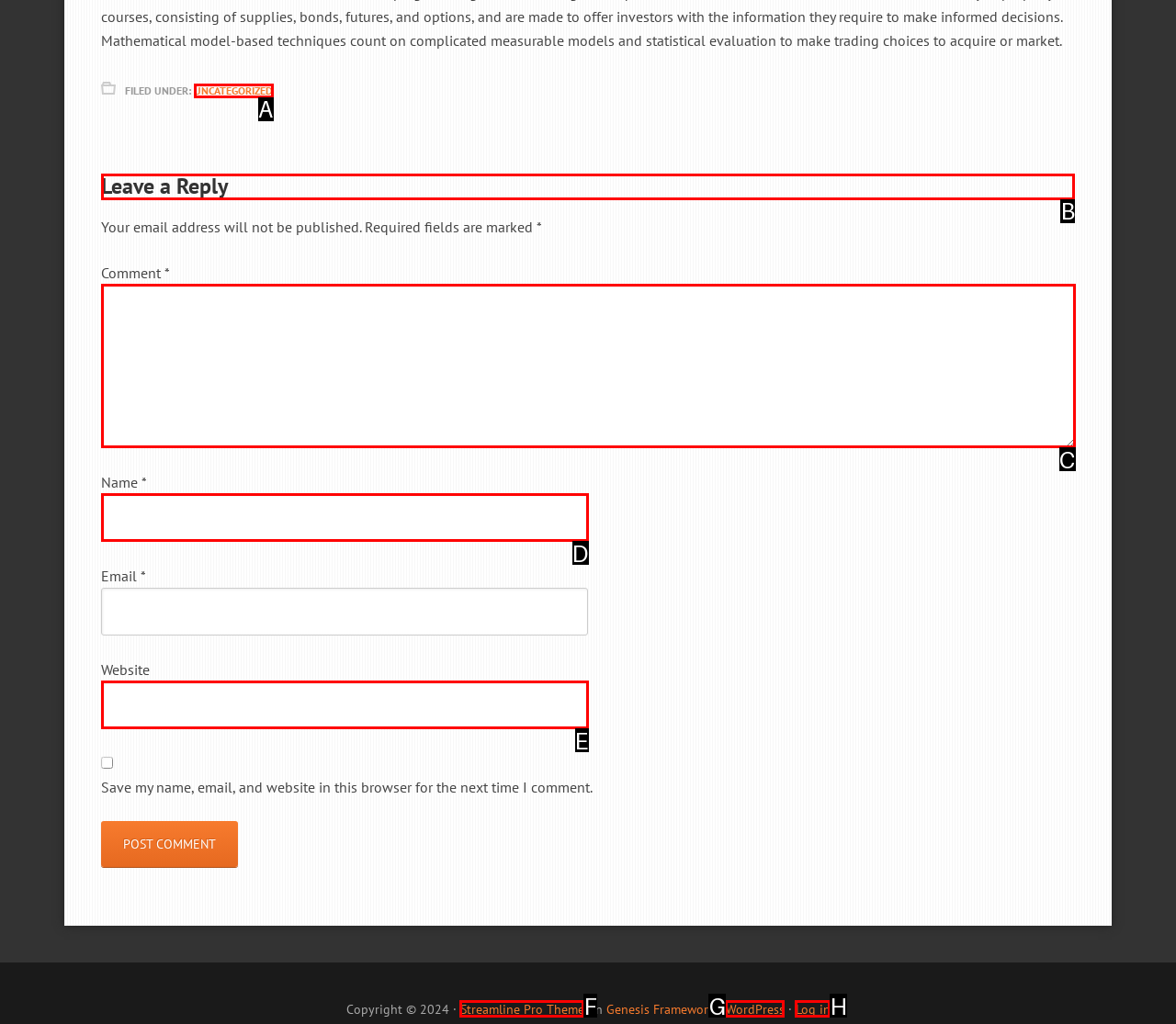From the given options, choose the one to complete the task: Leave a comment
Indicate the letter of the correct option.

B